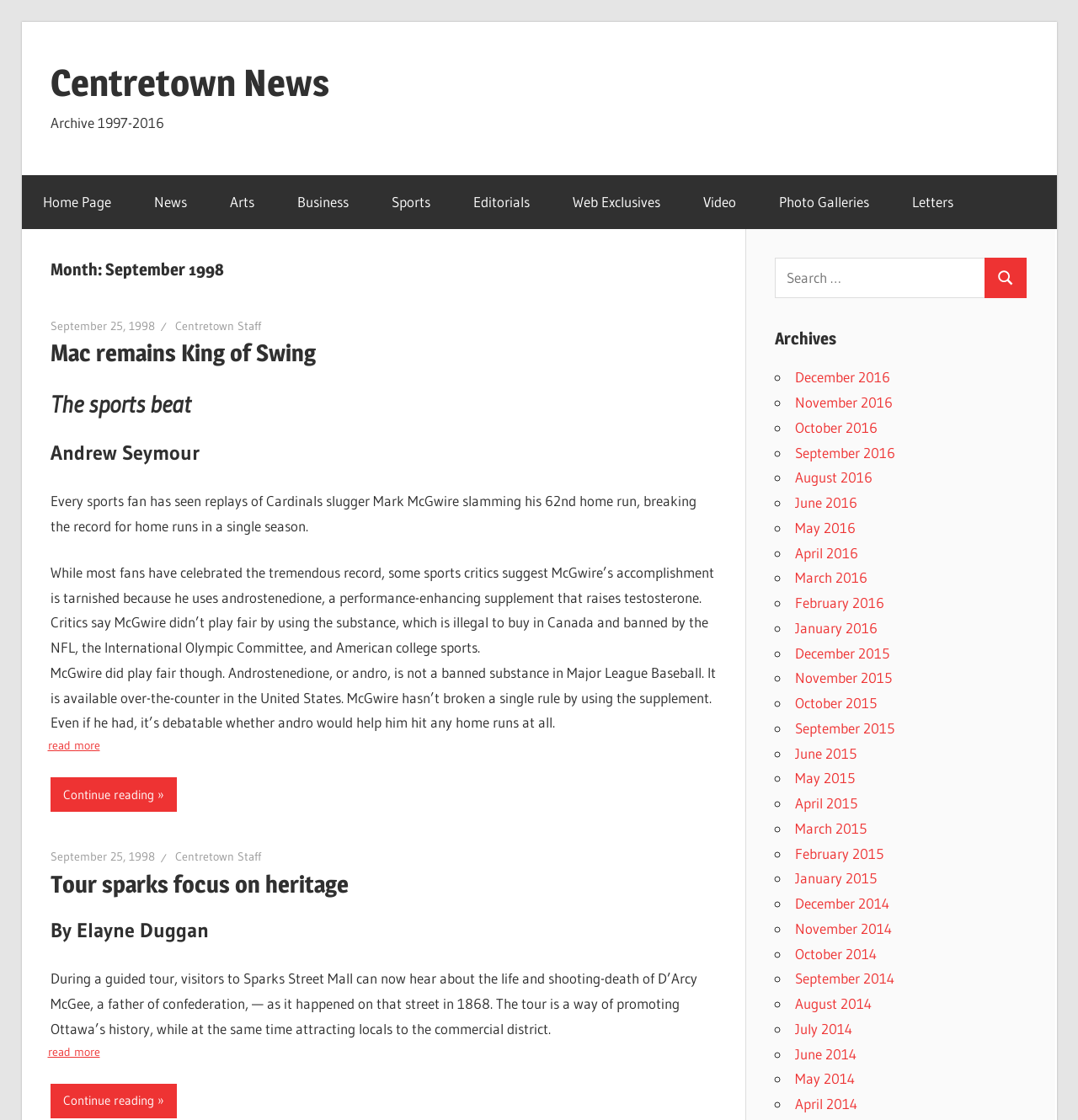Can you determine the bounding box coordinates of the area that needs to be clicked to fulfill the following instruction: "View the 'Gimbal Eo Ir Camera Gyro Stabilizer, 2 Axis Eo Ir Sensor Systems' product"?

None